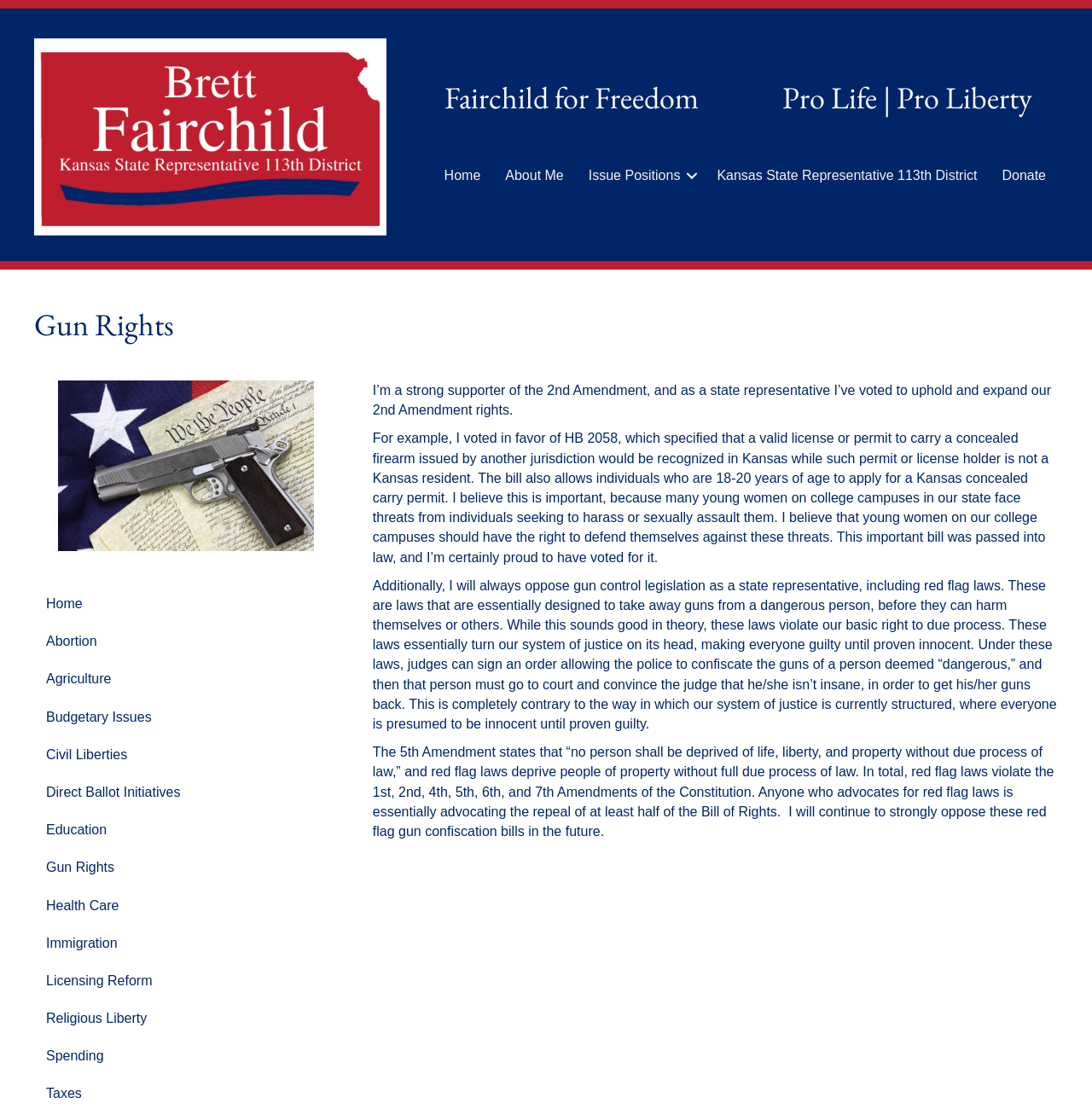How many links are there in the 'Issue Positions' section?
Please look at the screenshot and answer using one word or phrase.

10